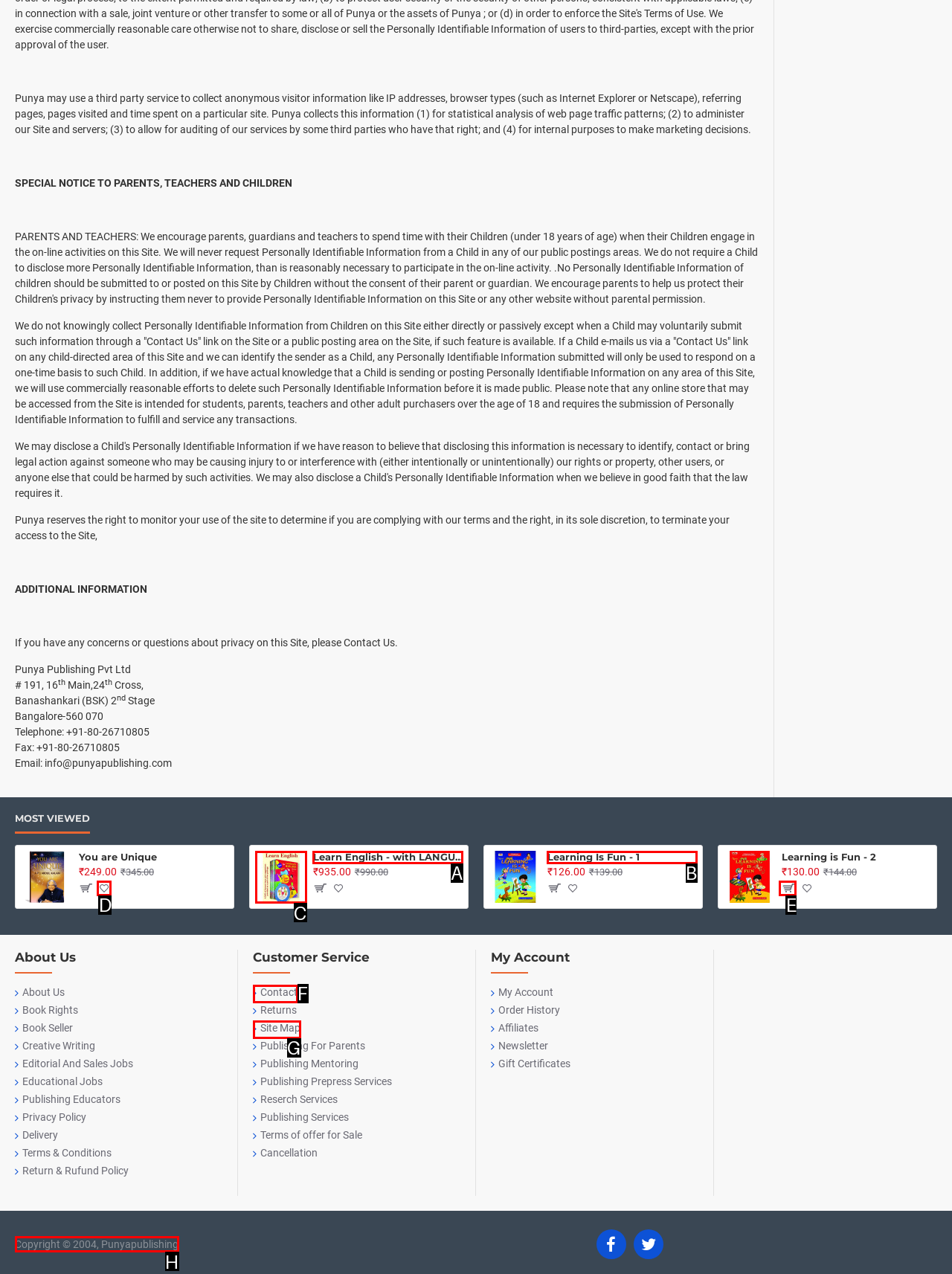Tell me the correct option to click for this task: Click on 'Learn English - with LANGUAGE BUILDER 1-8'
Write down the option's letter from the given choices.

C